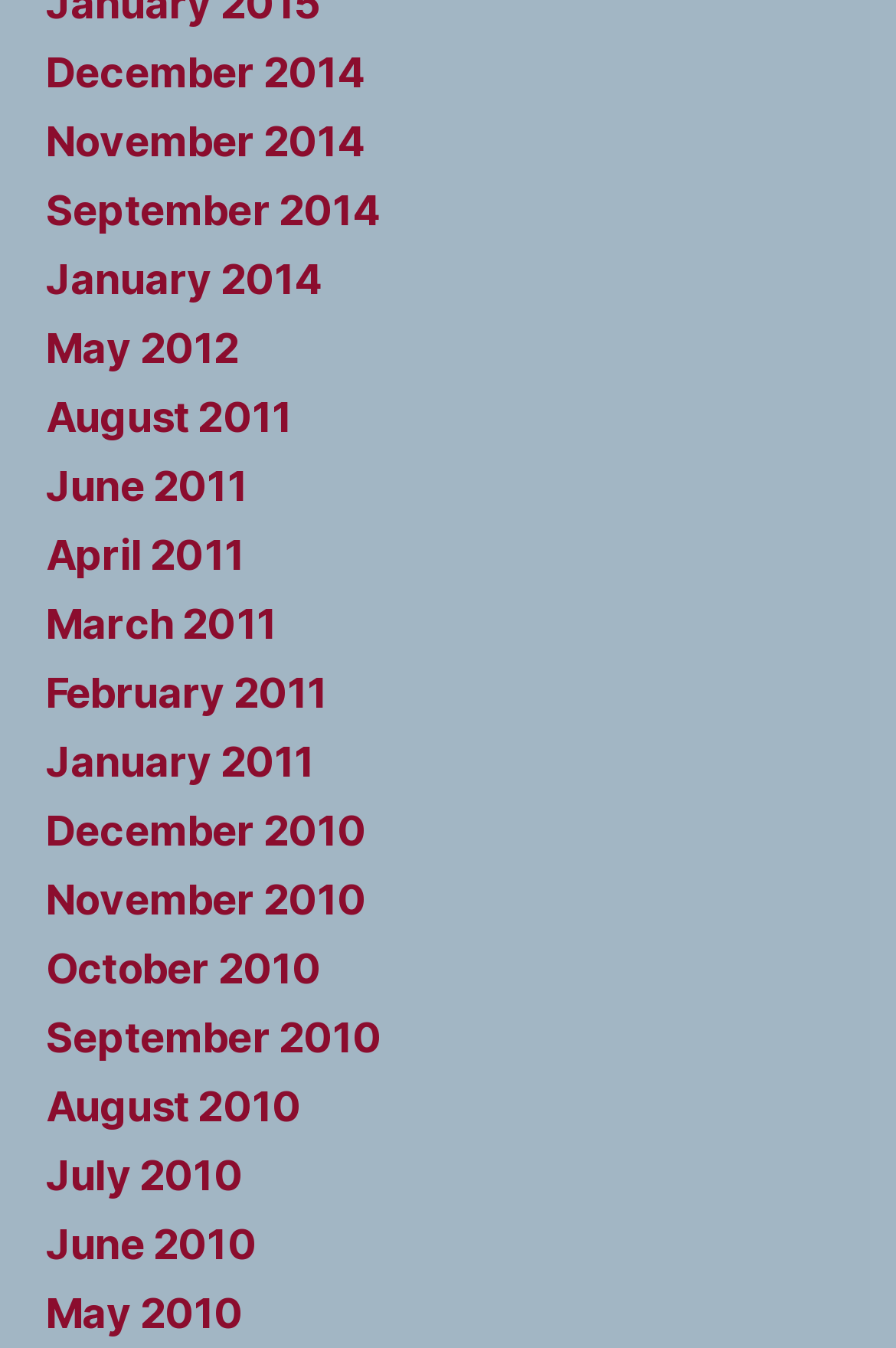What is the earliest month and year available on this webpage?
Answer with a single word or phrase, using the screenshot for reference.

May 2010